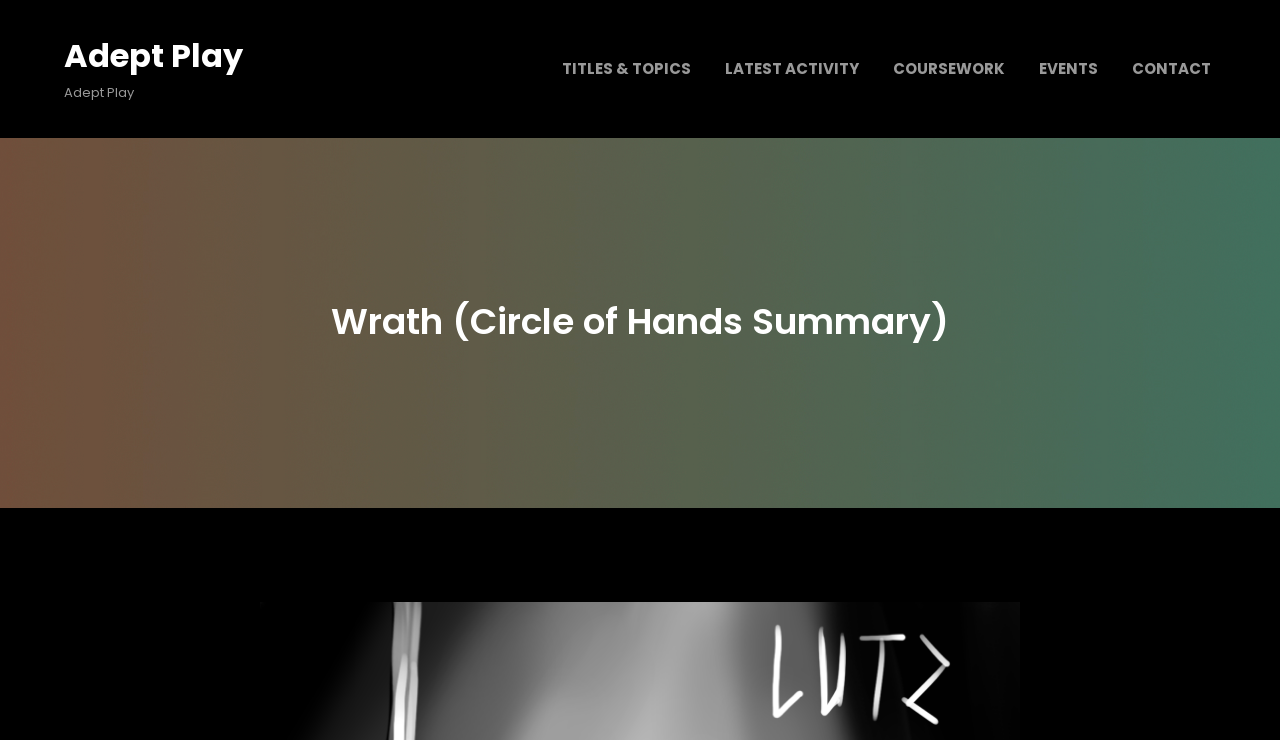What is the title of the summary?
Please answer using one word or phrase, based on the screenshot.

Wrath (Circle of Hands Summary)